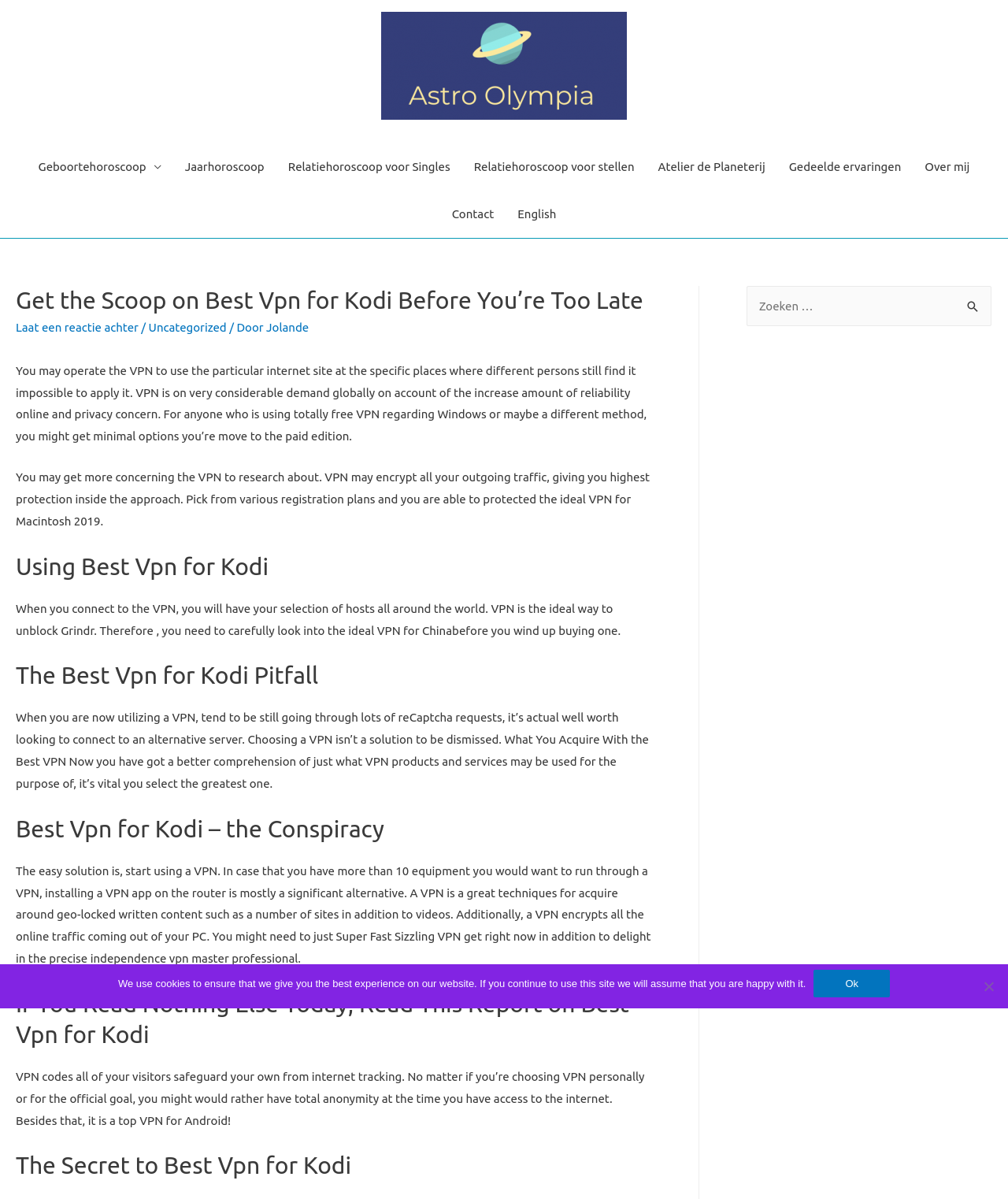What is the benefit of using a VPN for Kodi?
Look at the image and answer the question using a single word or phrase.

To unblock geo-locked content